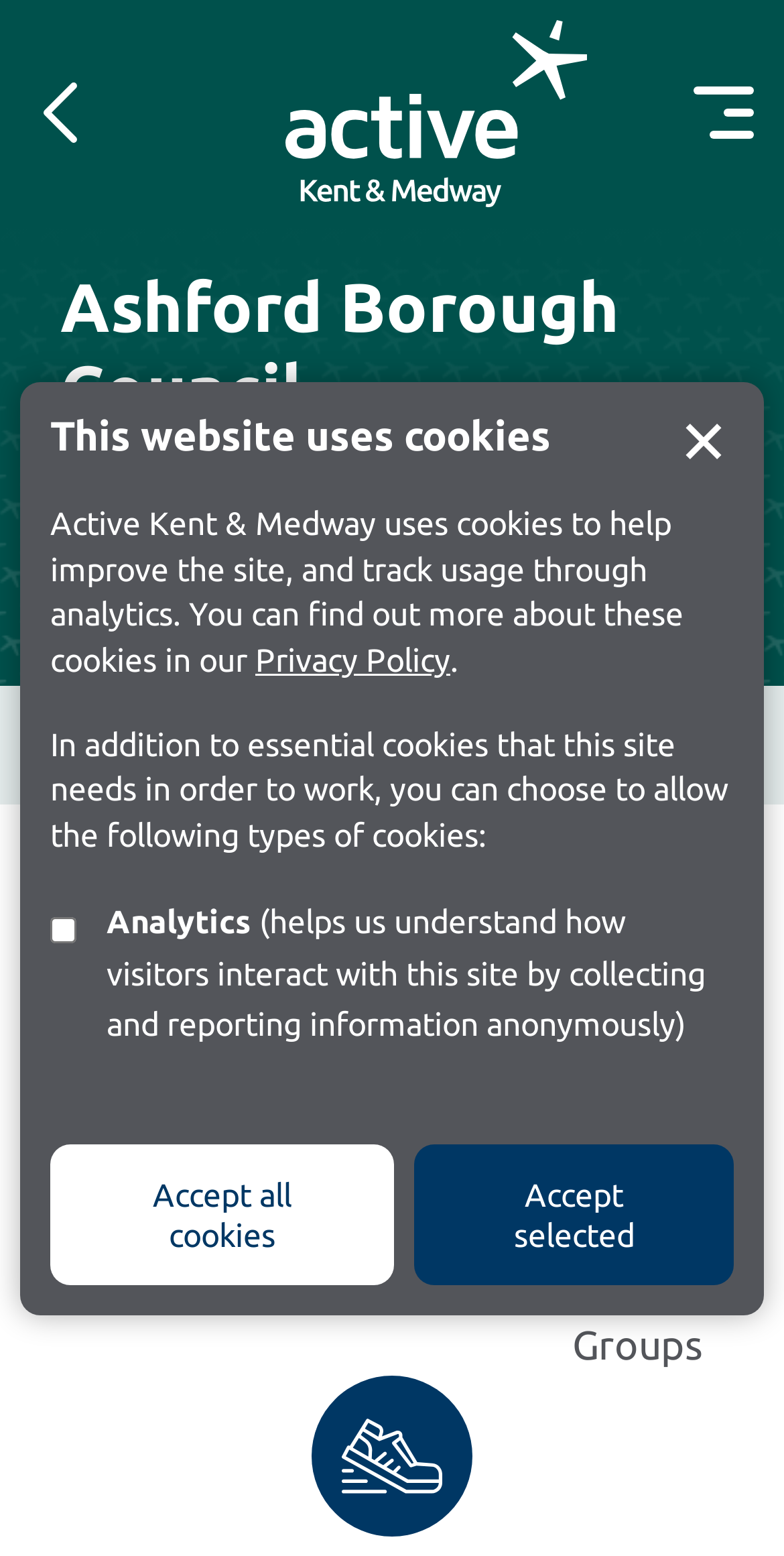Determine the bounding box coordinates of the section to be clicked to follow the instruction: "Go back". The coordinates should be given as four float numbers between 0 and 1, formatted as [left, top, right, bottom].

[0.026, 0.047, 0.128, 0.099]